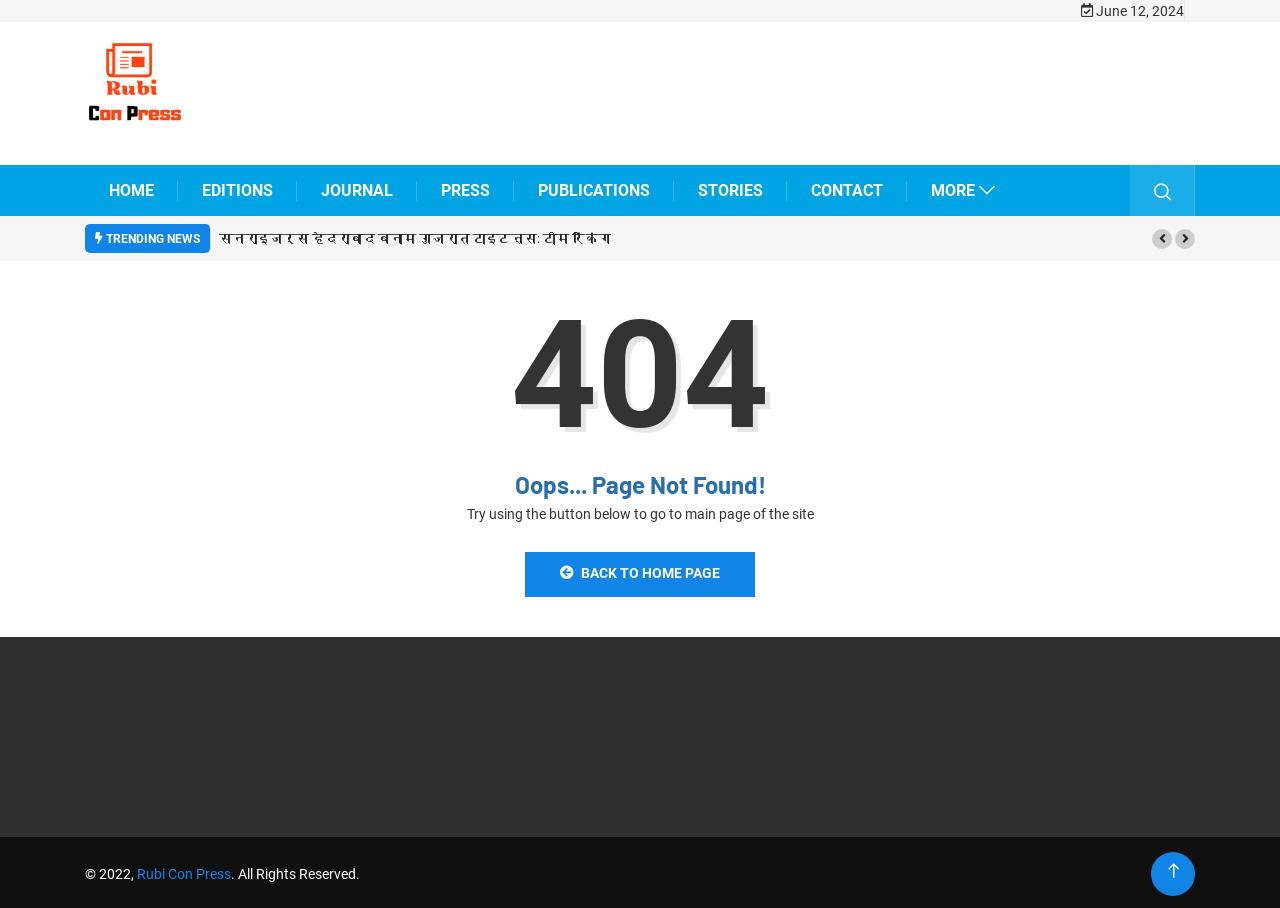Identify the bounding box coordinates for the element you need to click to achieve the following task: "go to home page". Provide the bounding box coordinates as four float numbers between 0 and 1, in the form [left, top, right, bottom].

[0.085, 0.182, 0.12, 0.238]